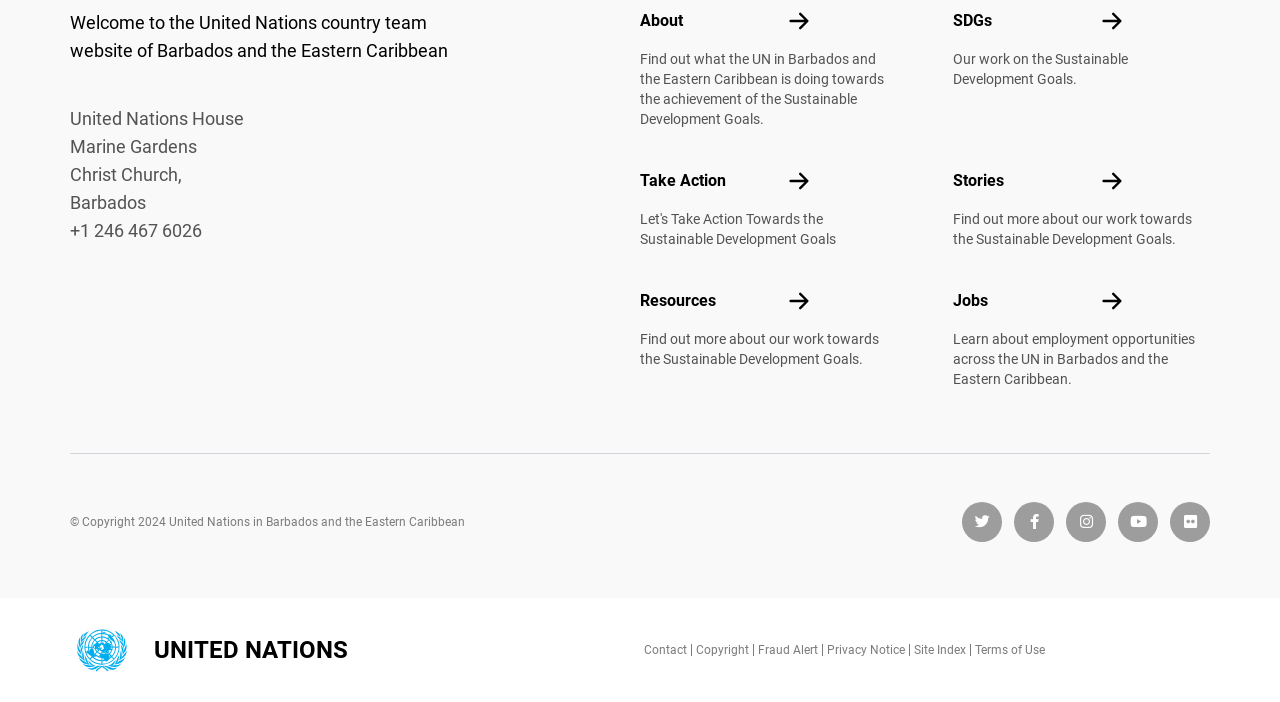Locate the bounding box coordinates of the area to click to fulfill this instruction: "Explore Economy related topics". The bounding box should be presented as four float numbers between 0 and 1, in the order [left, top, right, bottom].

None